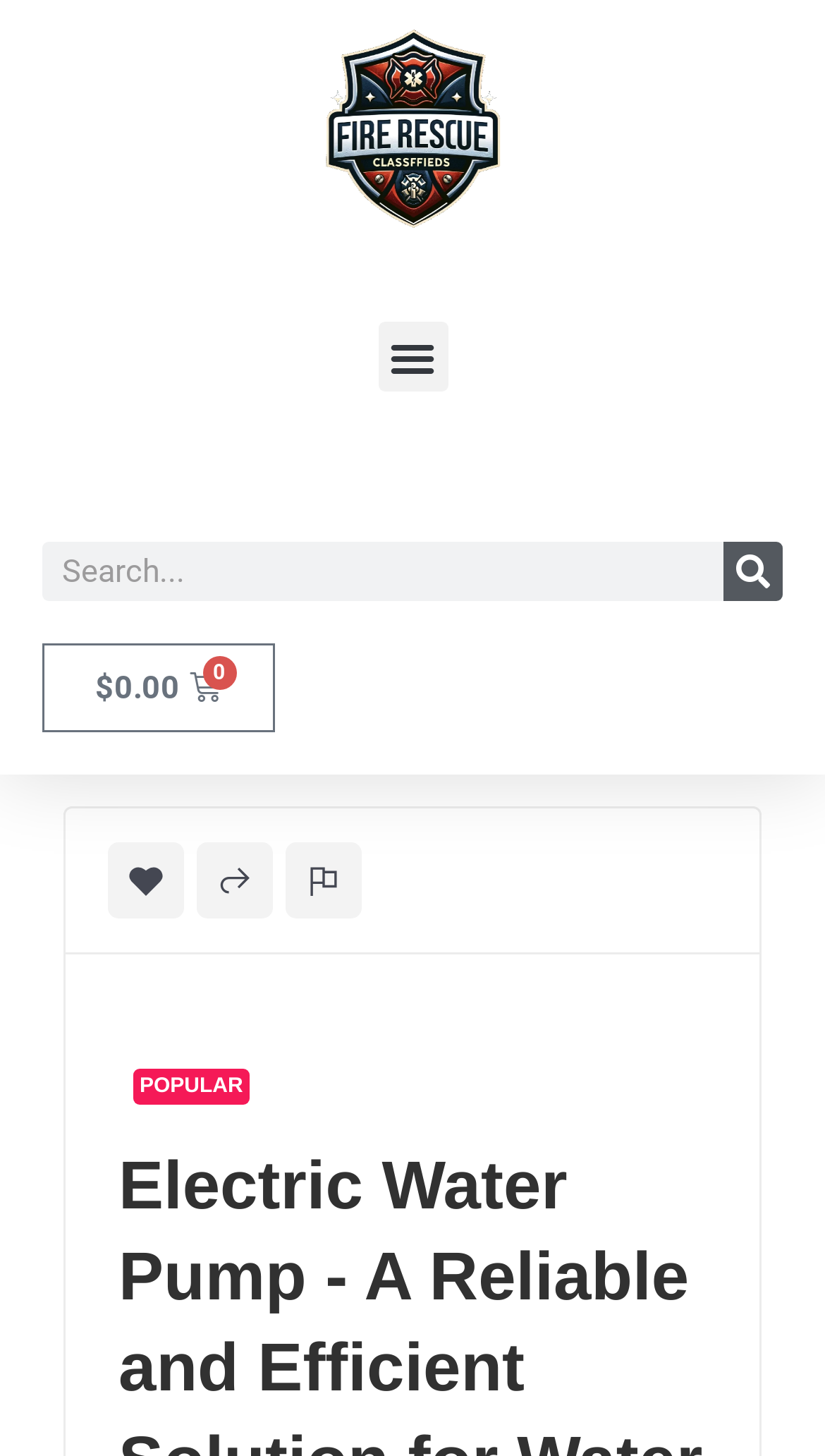What is the purpose of the electric water pump?
Answer the question with detailed information derived from the image.

Based on the webpage, it seems that the electric water pump is designed to move water efficiently and reliably, which can be used for residential, commercial, or automotive purposes.